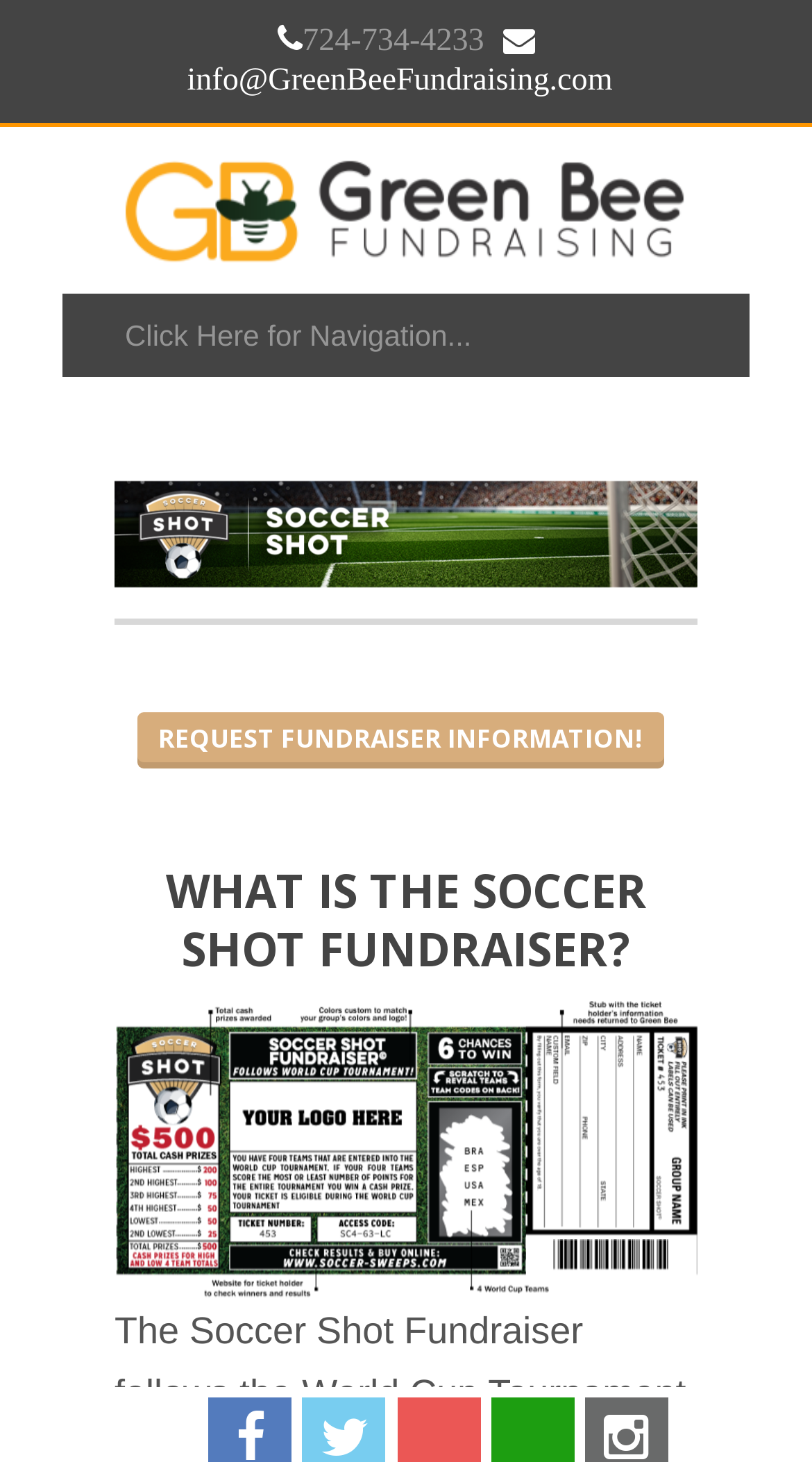What is the phone number to contact?
Please provide an in-depth and detailed response to the question.

I found the phone number by looking at the link element with the text '724-734-4233' which is located at the top of the page.